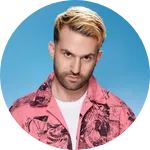What is A-Trak known for in the music industry?
Please answer the question as detailed as possible.

A-Trak is recognized for his remarkable skills in turntablism, which is a key aspect of his contributions to the electronic music scene, particularly within electro house.